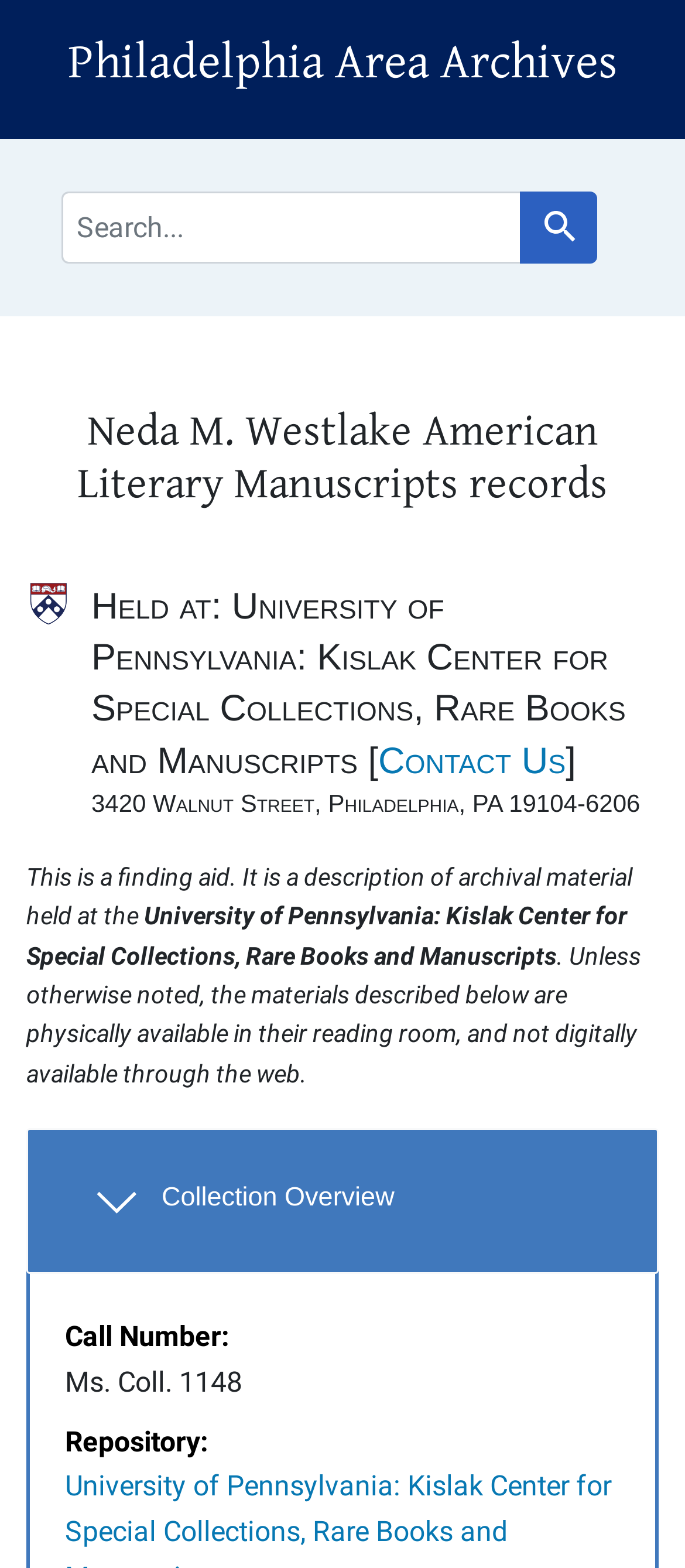From the element description: "Skip to main content", extract the bounding box coordinates of the UI element. The coordinates should be expressed as four float numbers between 0 and 1, in the order [left, top, right, bottom].

[0.026, 0.006, 0.213, 0.017]